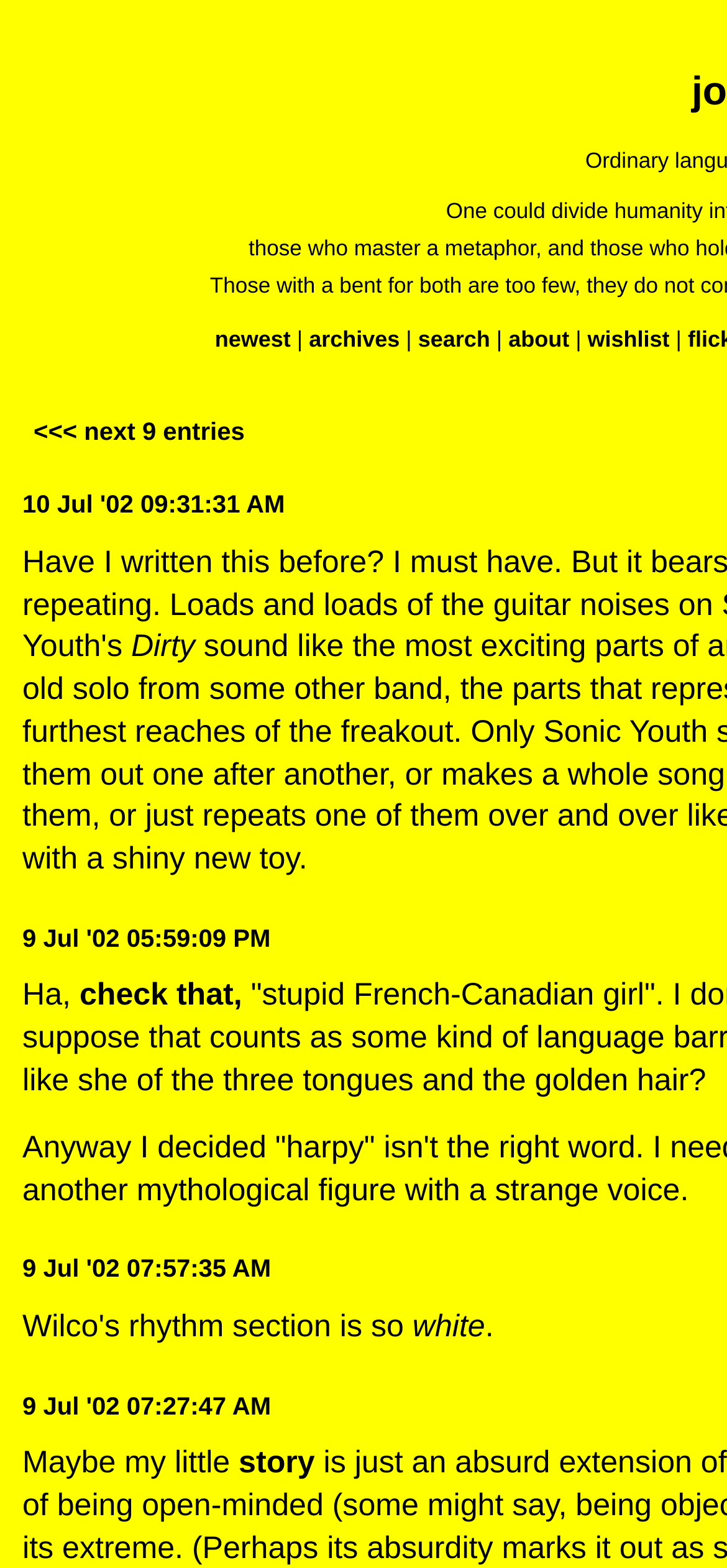Answer the question below in one word or phrase:
How many links are there on the top navigation bar?

5